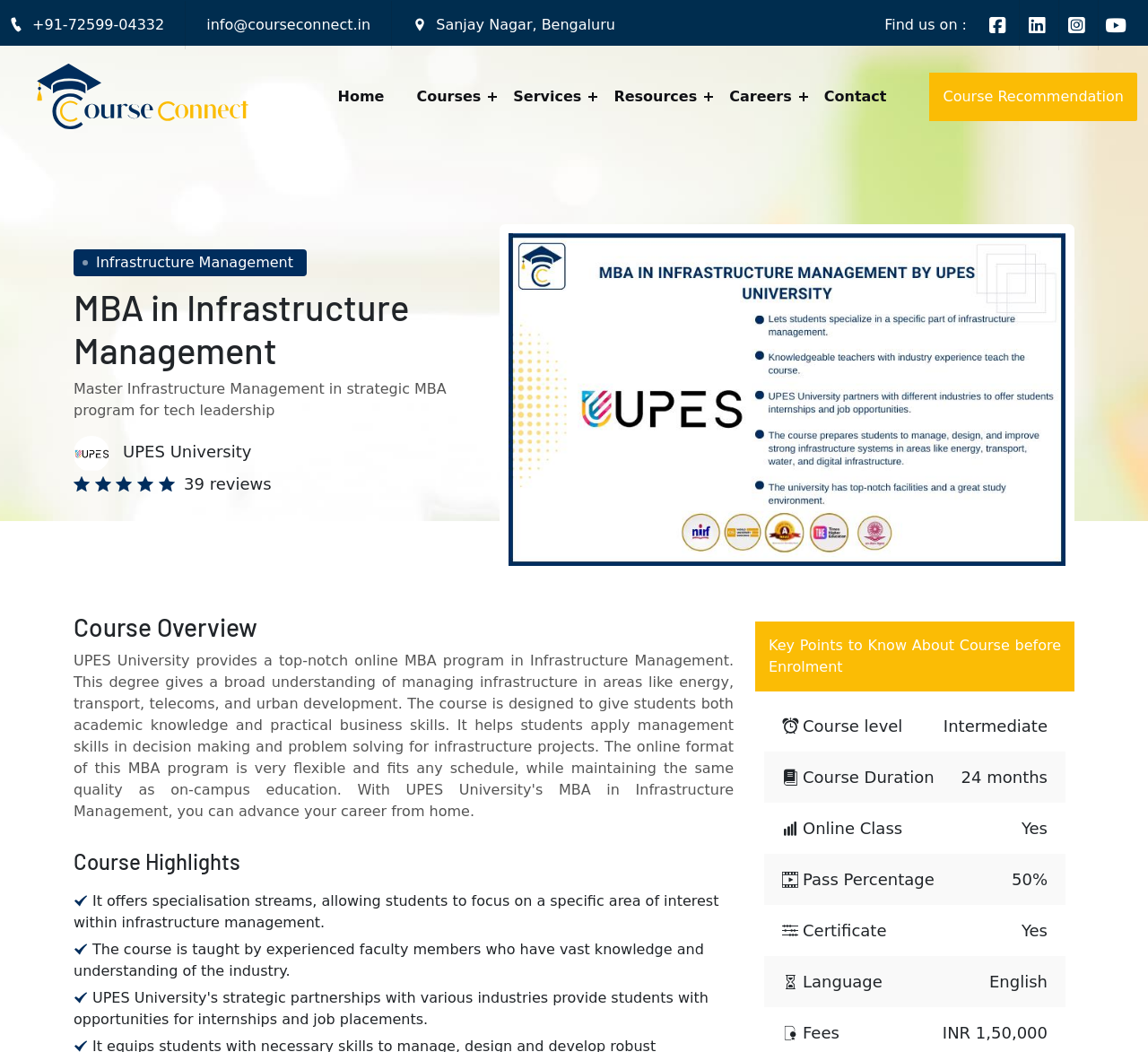Please find and report the primary heading text from the webpage.

MBA in Infrastructure Management